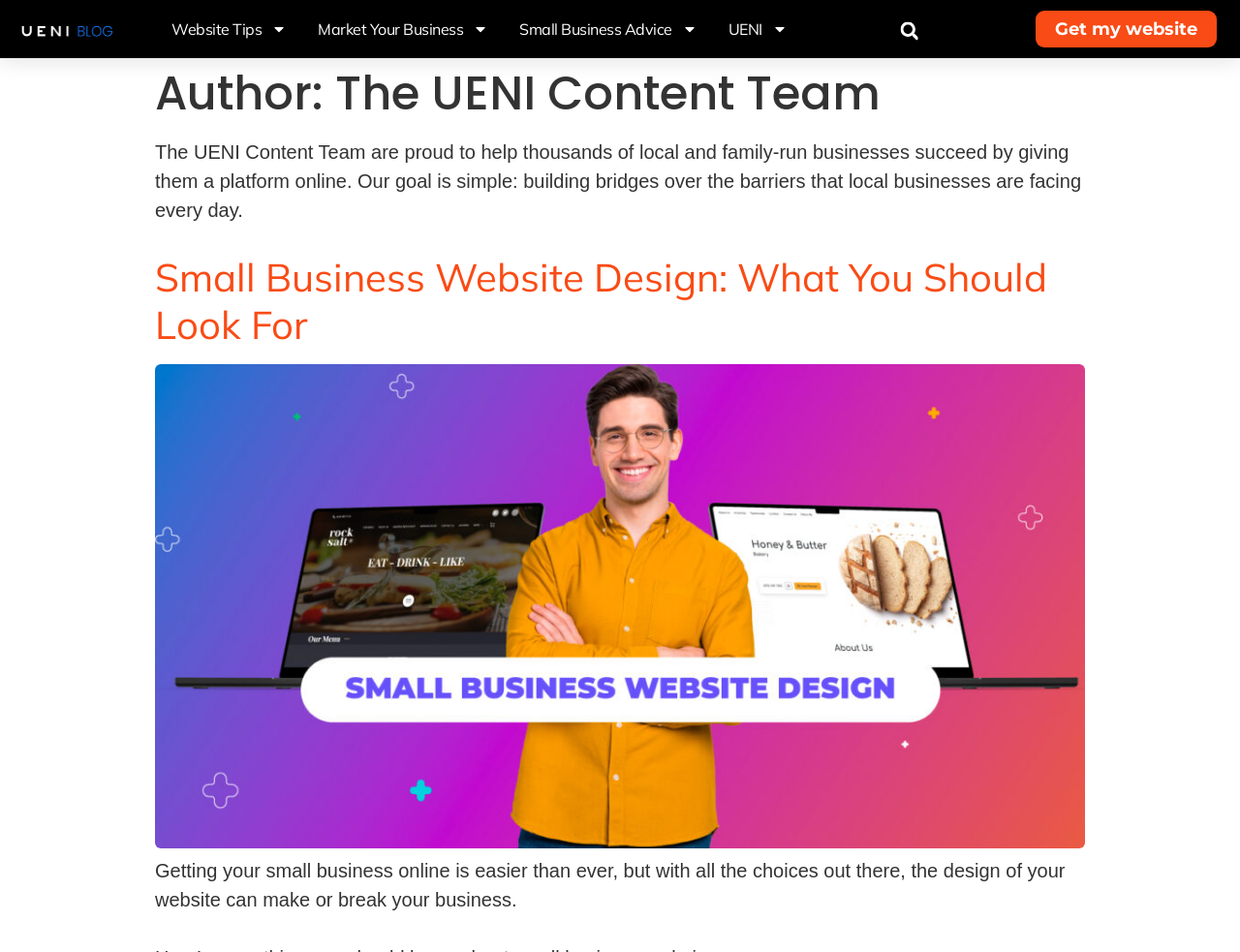What is the topic of the latest article?
Please respond to the question with a detailed and well-explained answer.

The topic of the latest article can be found by looking at the heading 'Small Business Website Design: What You Should Look For' in the main content section of the webpage.